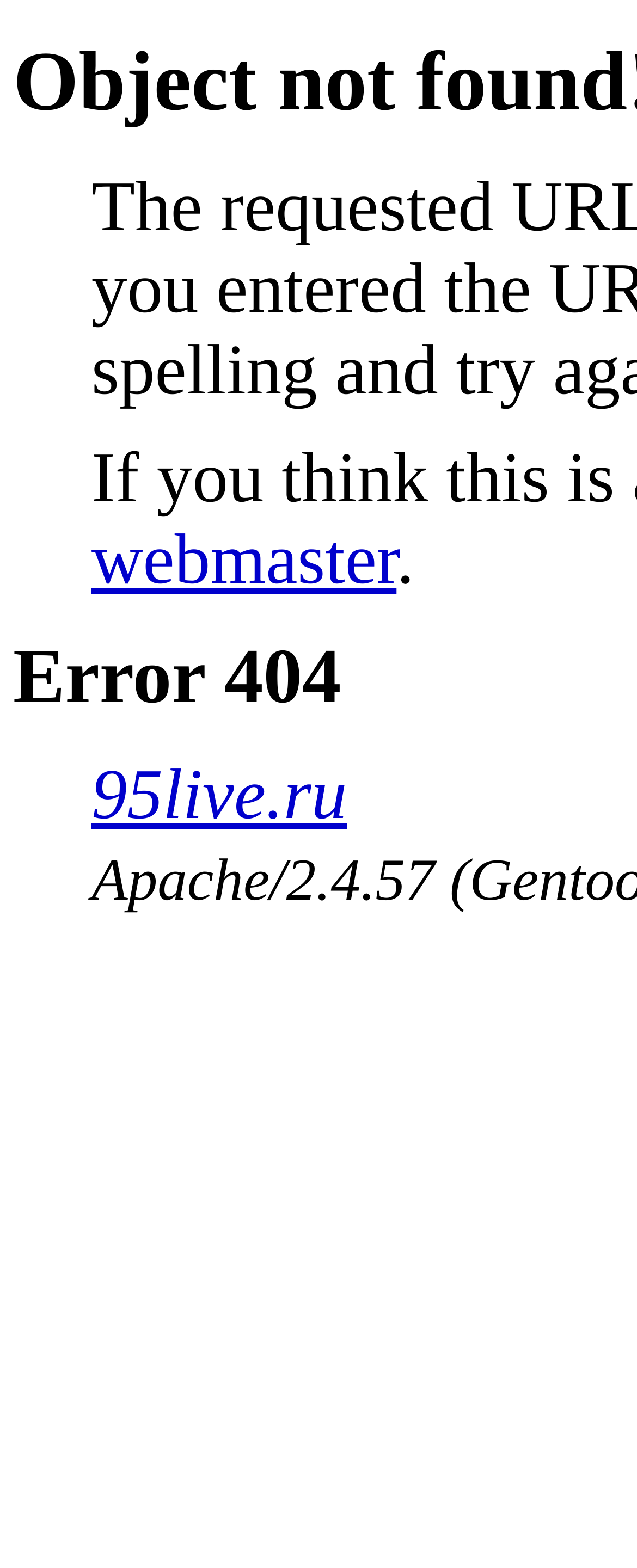Determine the primary headline of the webpage.

Object not found!